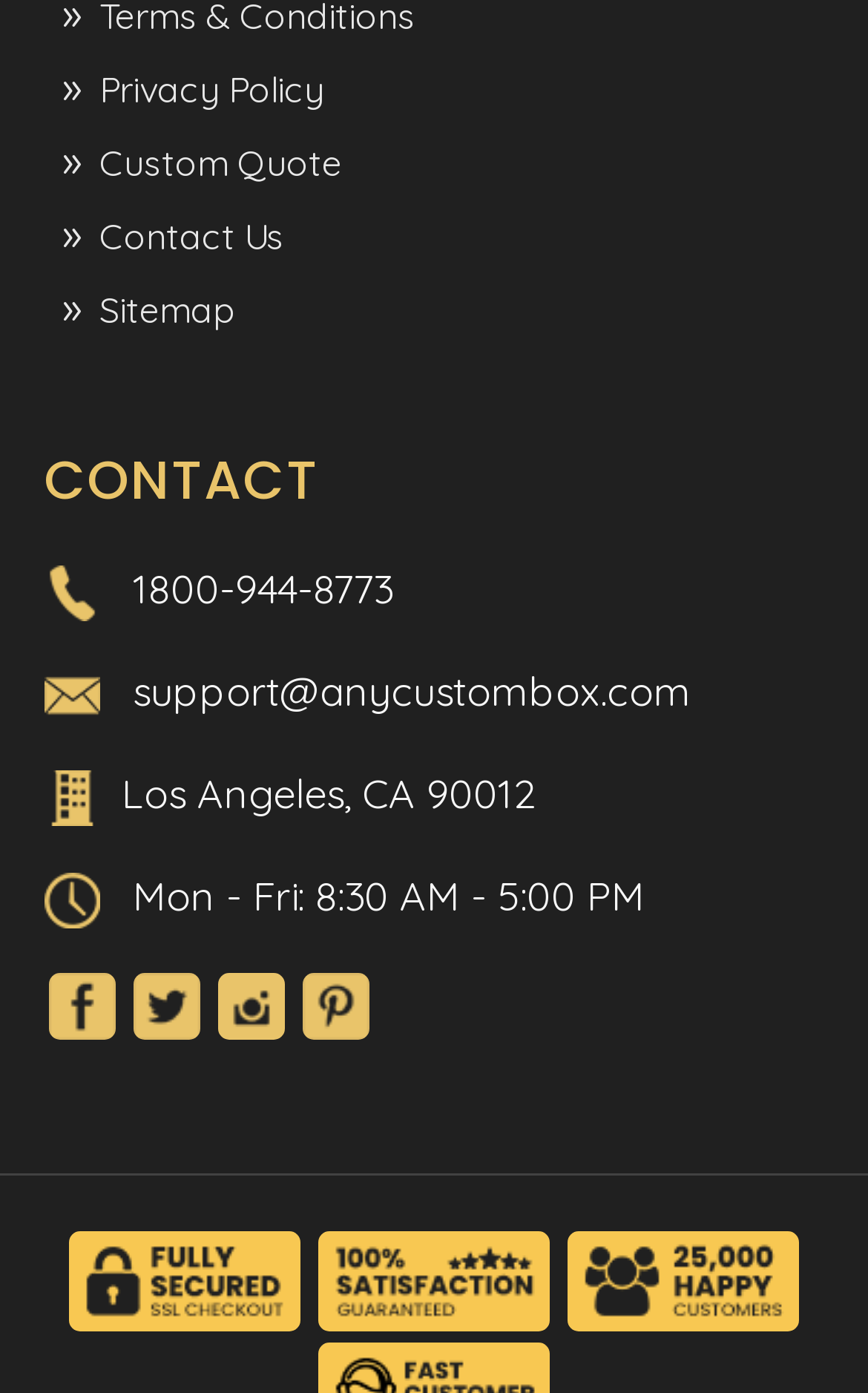Please locate the bounding box coordinates of the region I need to click to follow this instruction: "Send an email to the support address".

[0.153, 0.477, 0.796, 0.514]